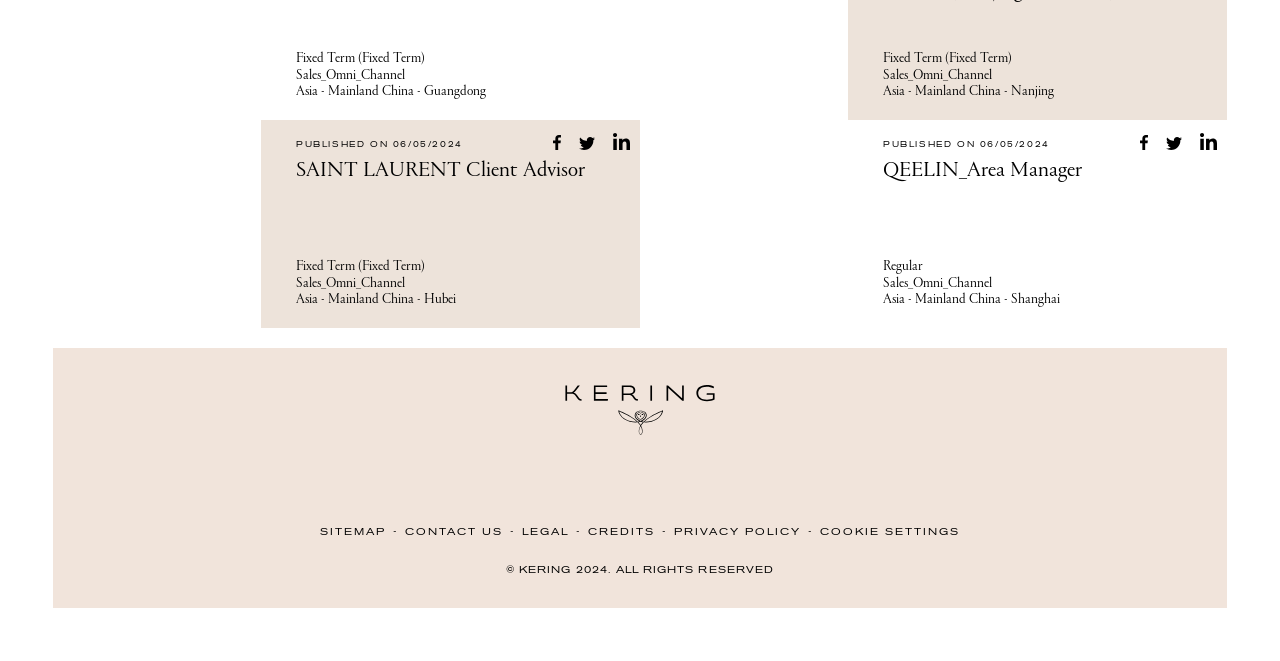Where is the QEELIN Area Manager job located?
Based on the content of the image, thoroughly explain and answer the question.

The job title 'QEELIN Area Manager' is listed with the location 'Asia - Mainland China - Shanghai', which indicates that the job is located in Shanghai, Mainland China.